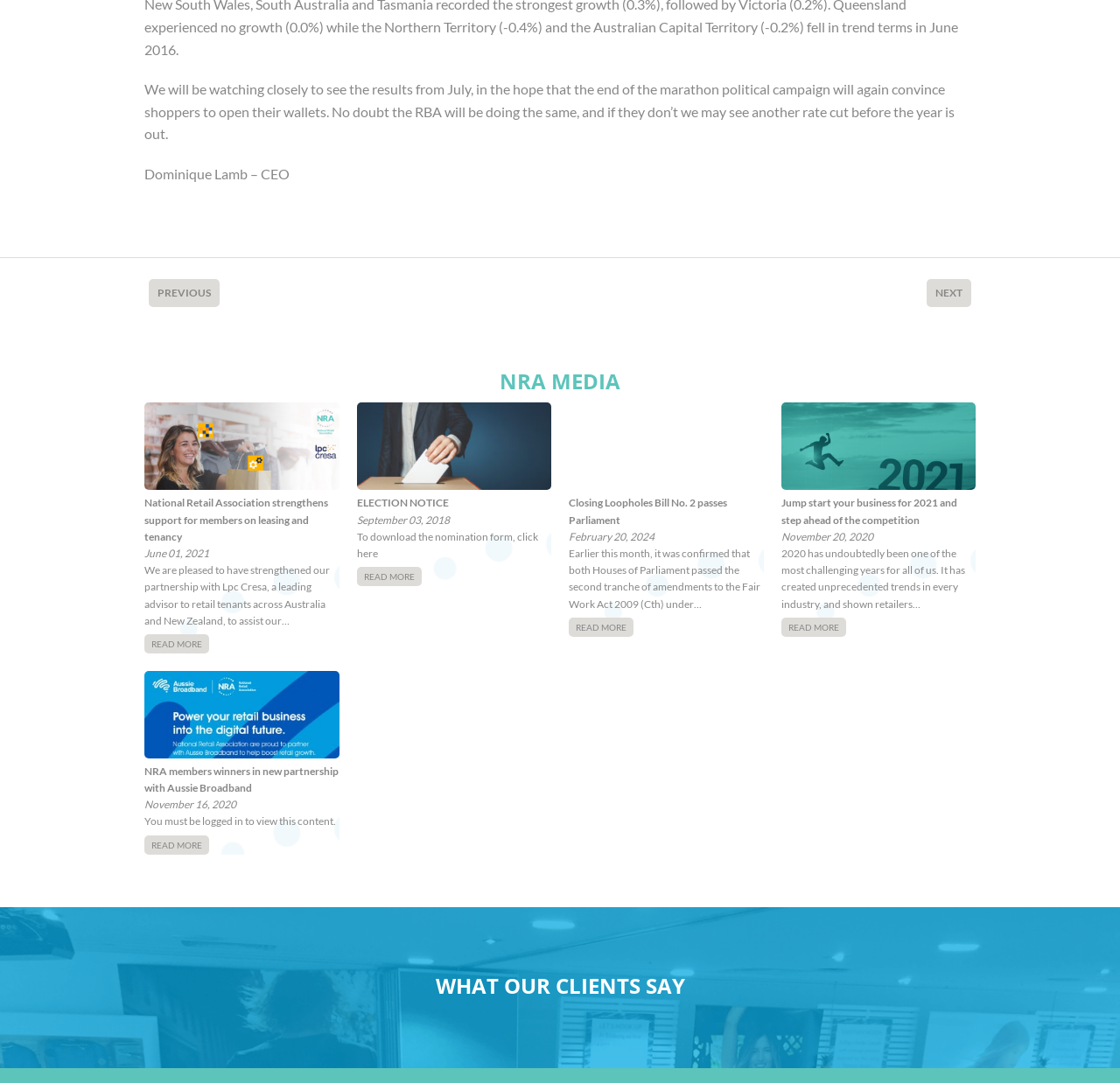What is the date of the 'ELECTION NOTICE'?
Answer the question with a thorough and detailed explanation.

The date of the 'ELECTION NOTICE' is mentioned in the StaticText element with ID 298, which is located next to the 'ELECTION NOTICE' heading, indicating that the date of the election notice is September 03, 2018.